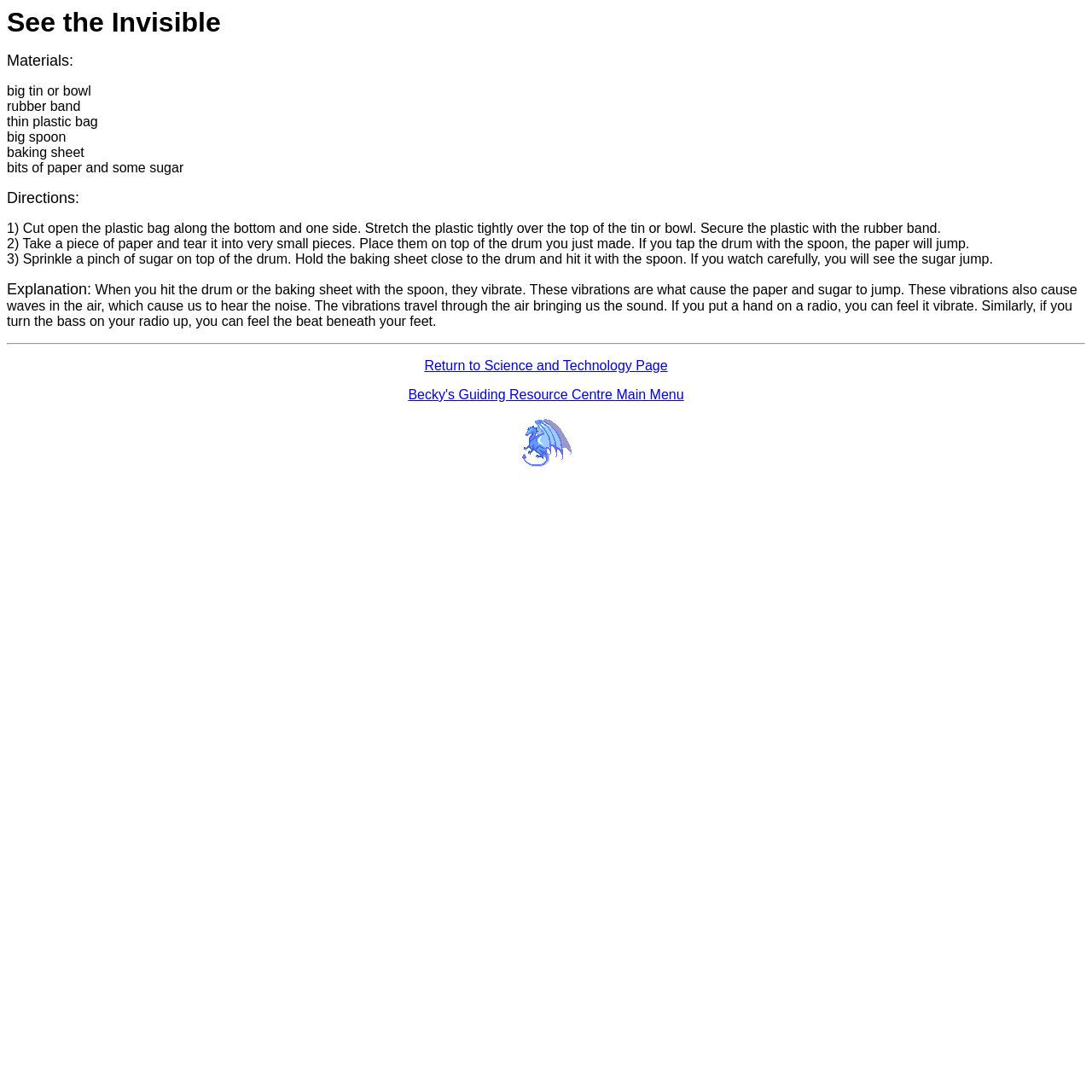Please provide a short answer using a single word or phrase for the question:
What is the relationship between the vibrations and the sound we hear?

Vibrations cause sound